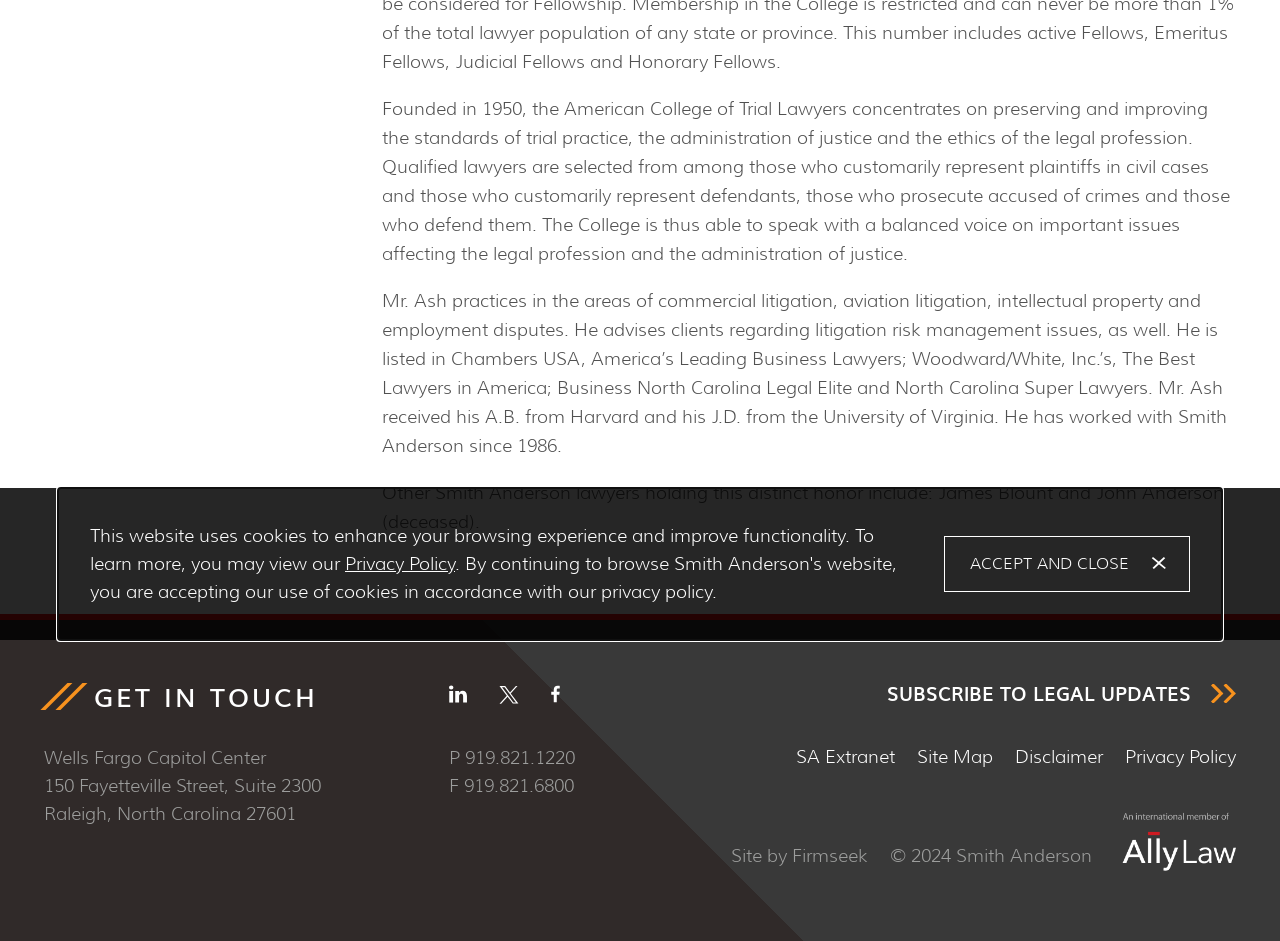Given the description of a UI element: "Faculty of Law", identify the bounding box coordinates of the matching element in the webpage screenshot.

None